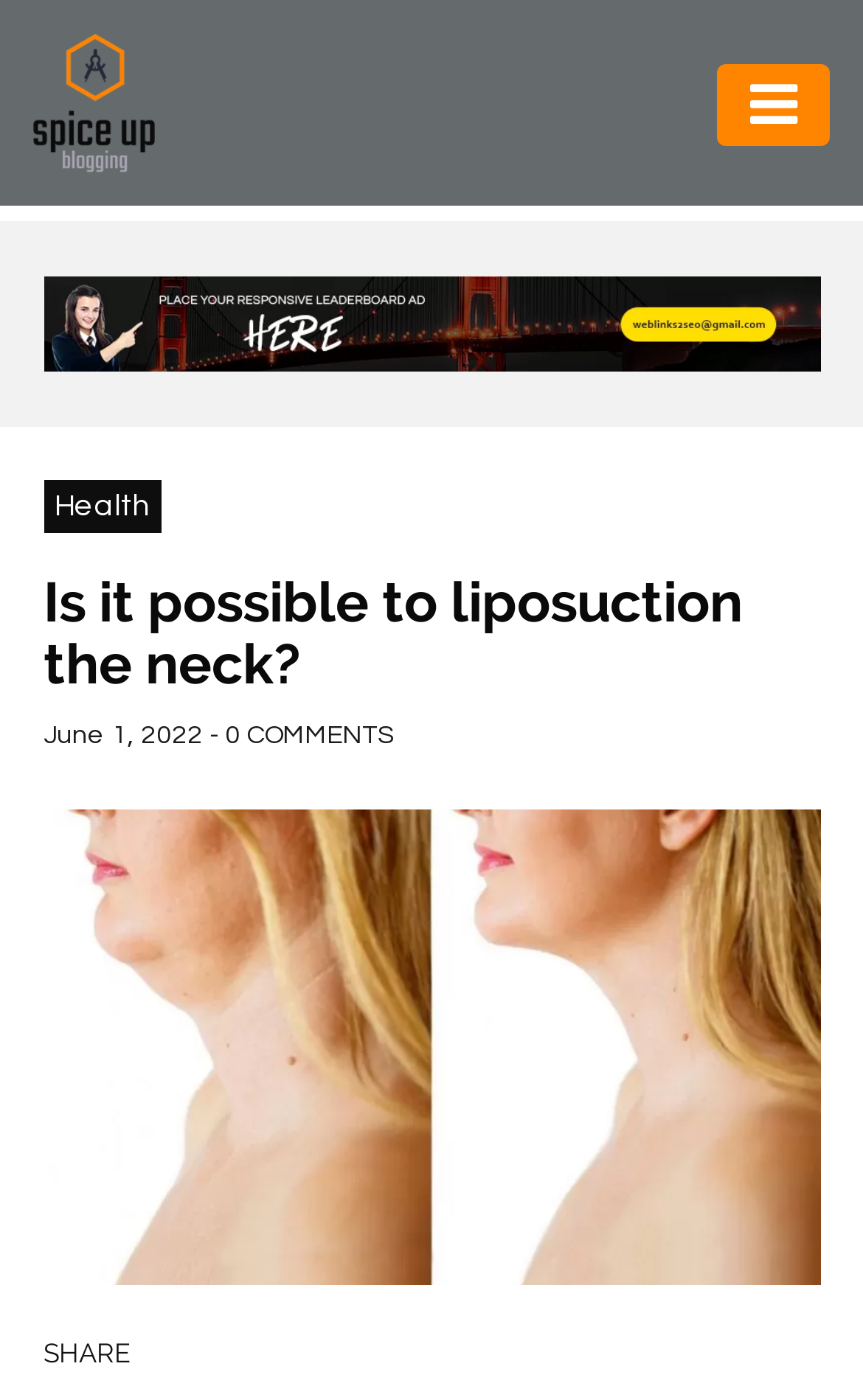What is the topic of the article? Using the information from the screenshot, answer with a single word or phrase.

Neck Liposuction